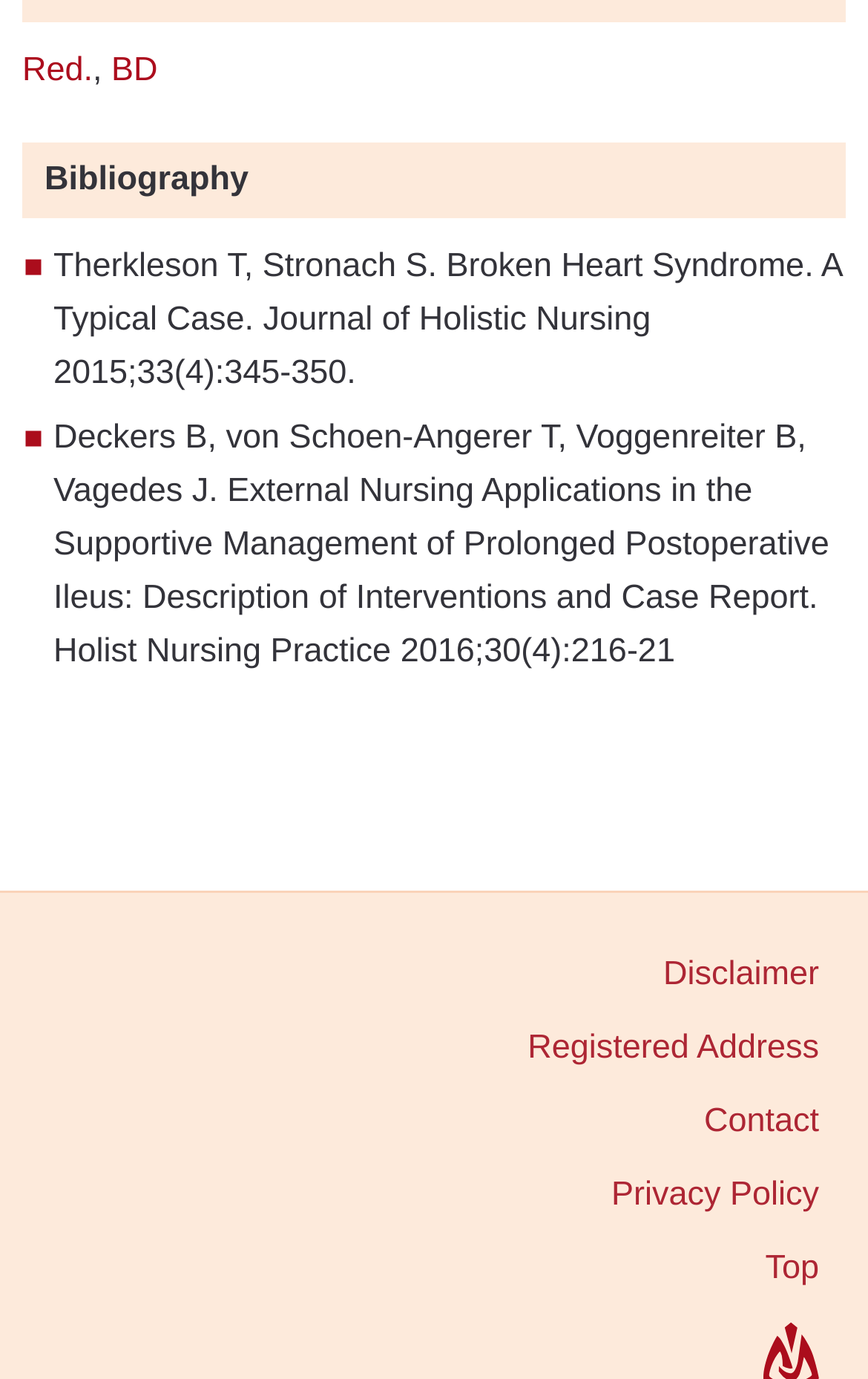What is the first author's last name in the first citation?
From the details in the image, answer the question comprehensively.

I looked at the first citation which is 'Therkleson T, Stronach S. Broken Heart Syndrome. A Typical Case. Journal of Holistic Nursing 2015;33(4):345-350.' and found the first author's last name to be Therkleson.